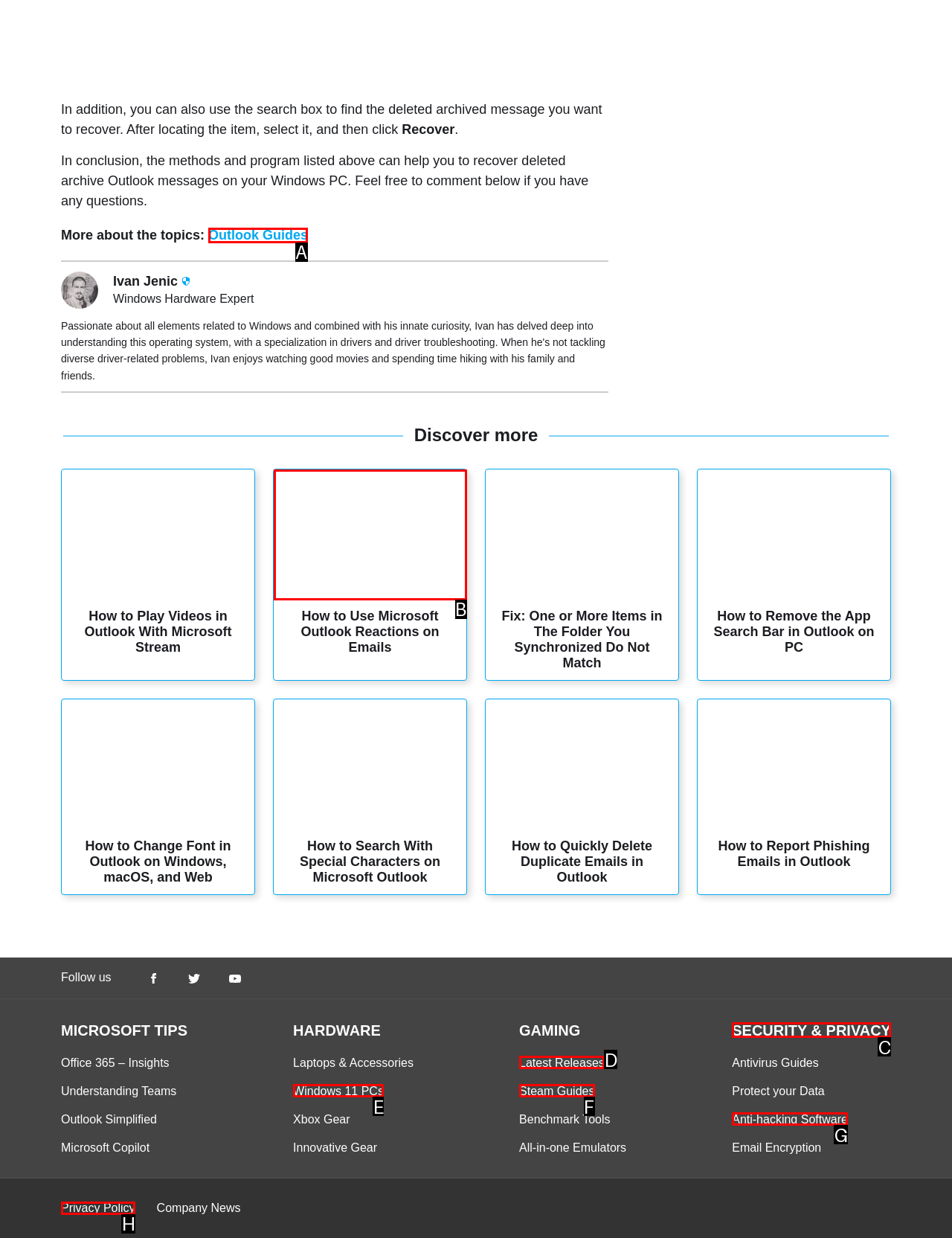Which option should I select to accomplish the task: Click on 'Outlook Guides'? Respond with the corresponding letter from the given choices.

A